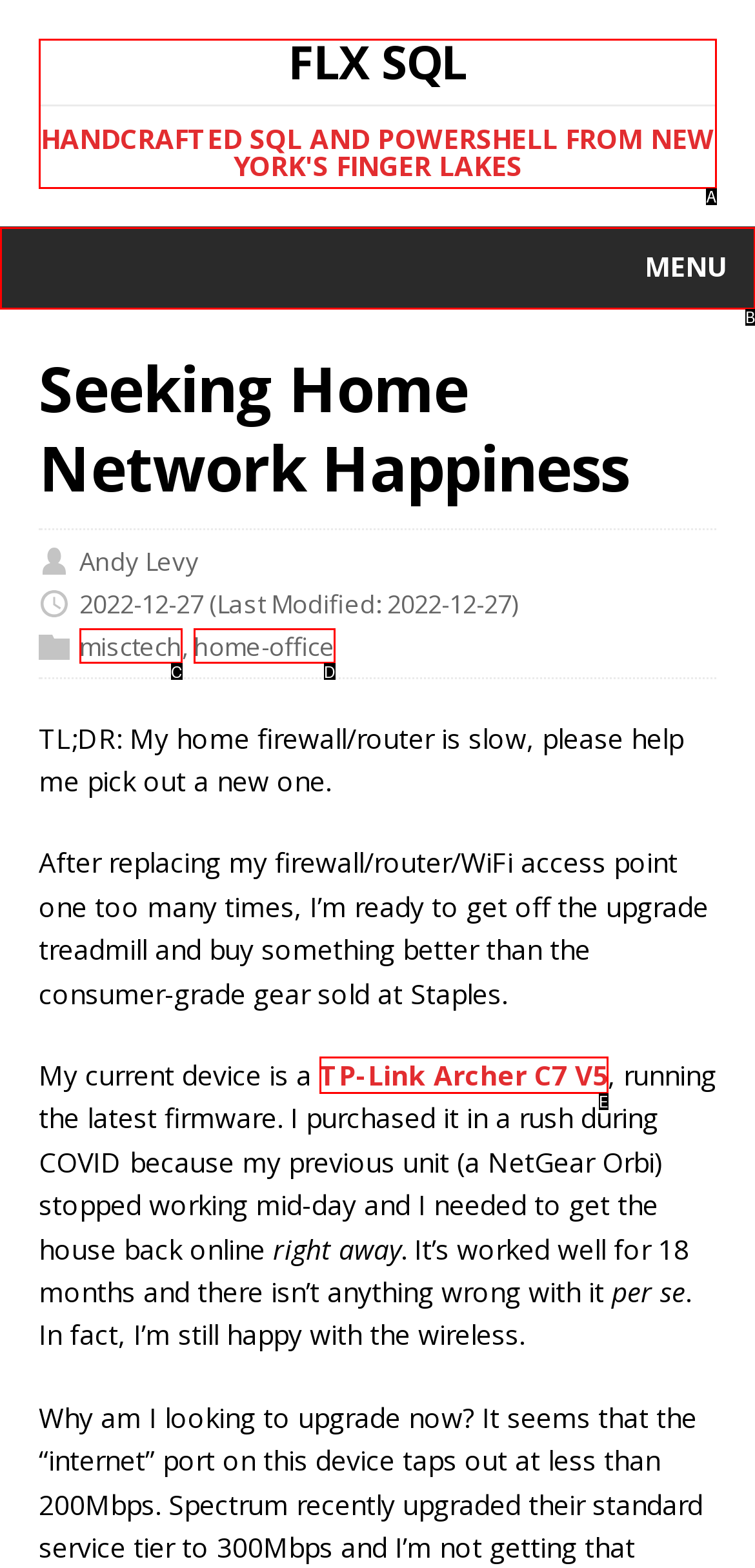Match the description to the correct option: ecology
Provide the letter of the matching option directly.

None